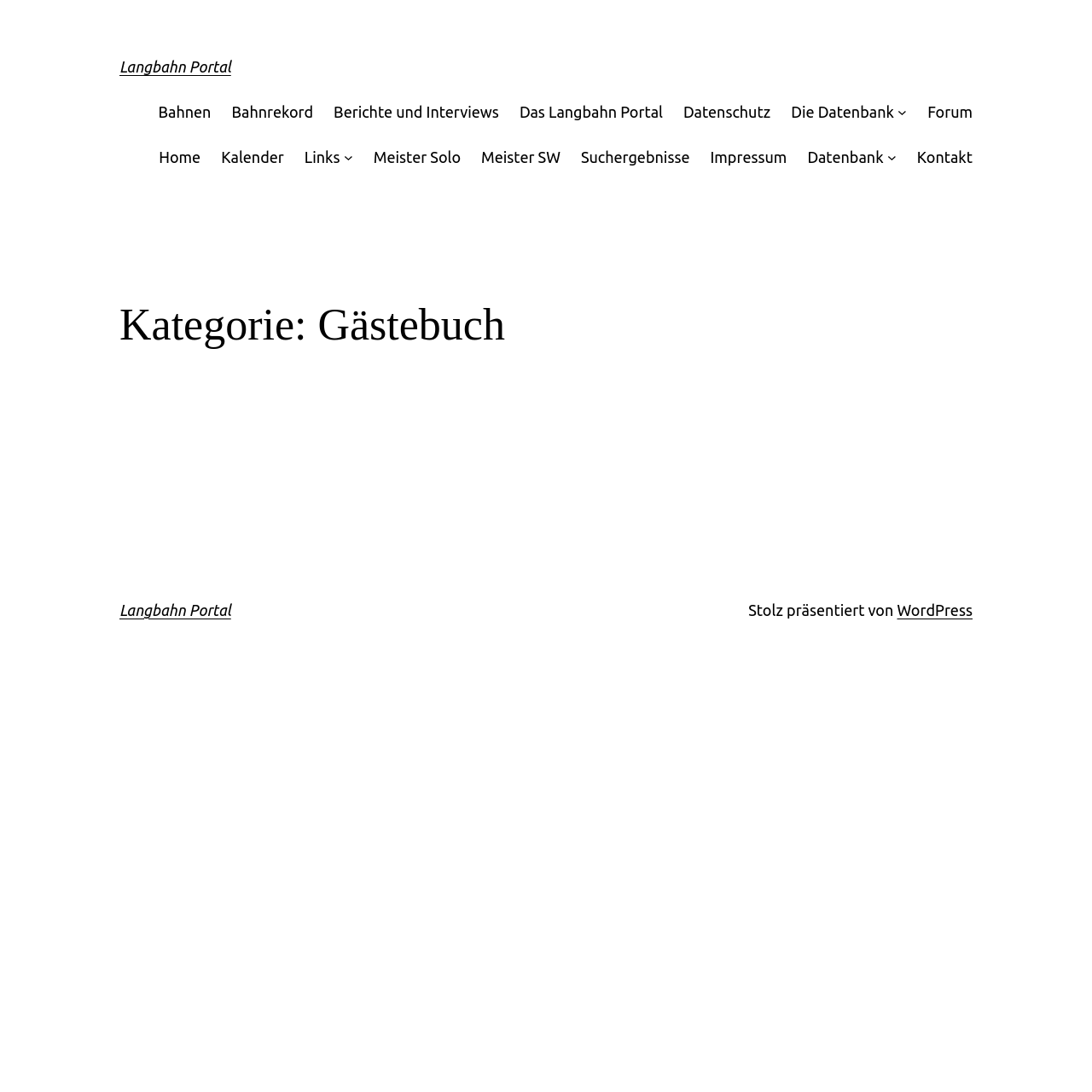Determine the bounding box coordinates of the section I need to click to execute the following instruction: "check Kontakt". Provide the coordinates as four float numbers between 0 and 1, i.e., [left, top, right, bottom].

[0.84, 0.132, 0.891, 0.155]